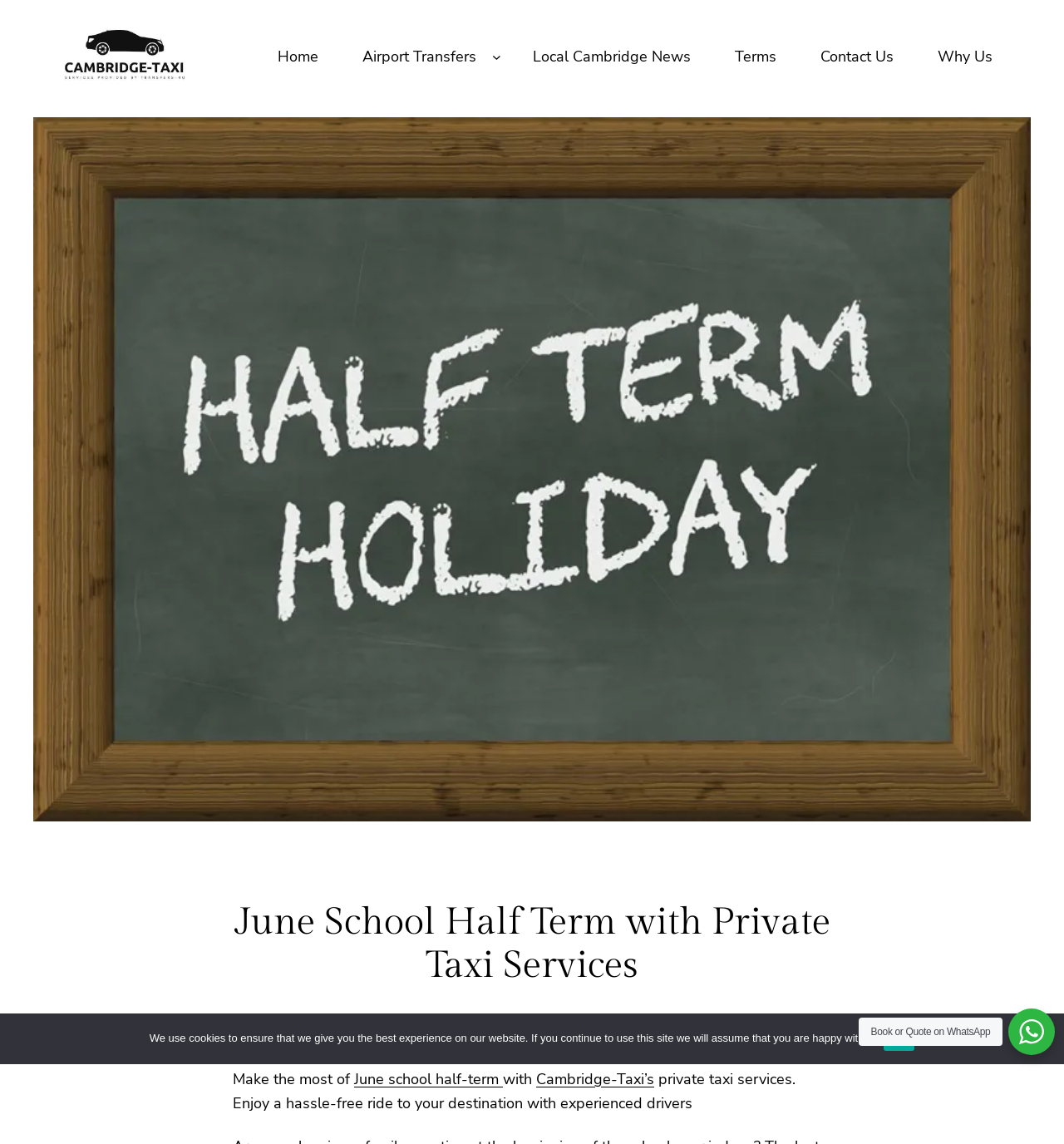Determine the bounding box coordinates of the clickable region to follow the instruction: "View Airport Transfers".

[0.33, 0.032, 0.459, 0.066]